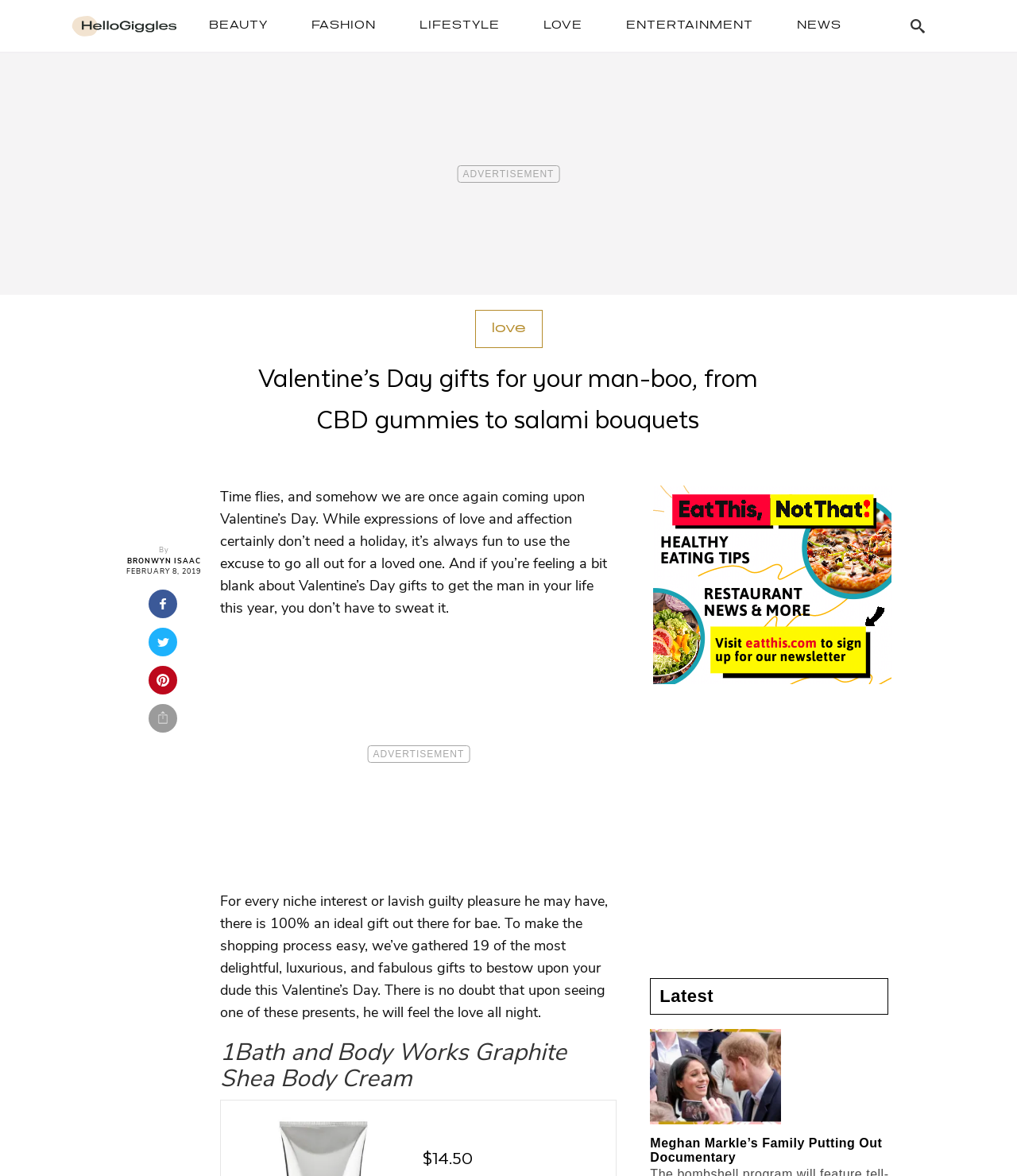Locate the bounding box coordinates of the segment that needs to be clicked to meet this instruction: "Search using the search button".

[0.883, 0.005, 0.922, 0.039]